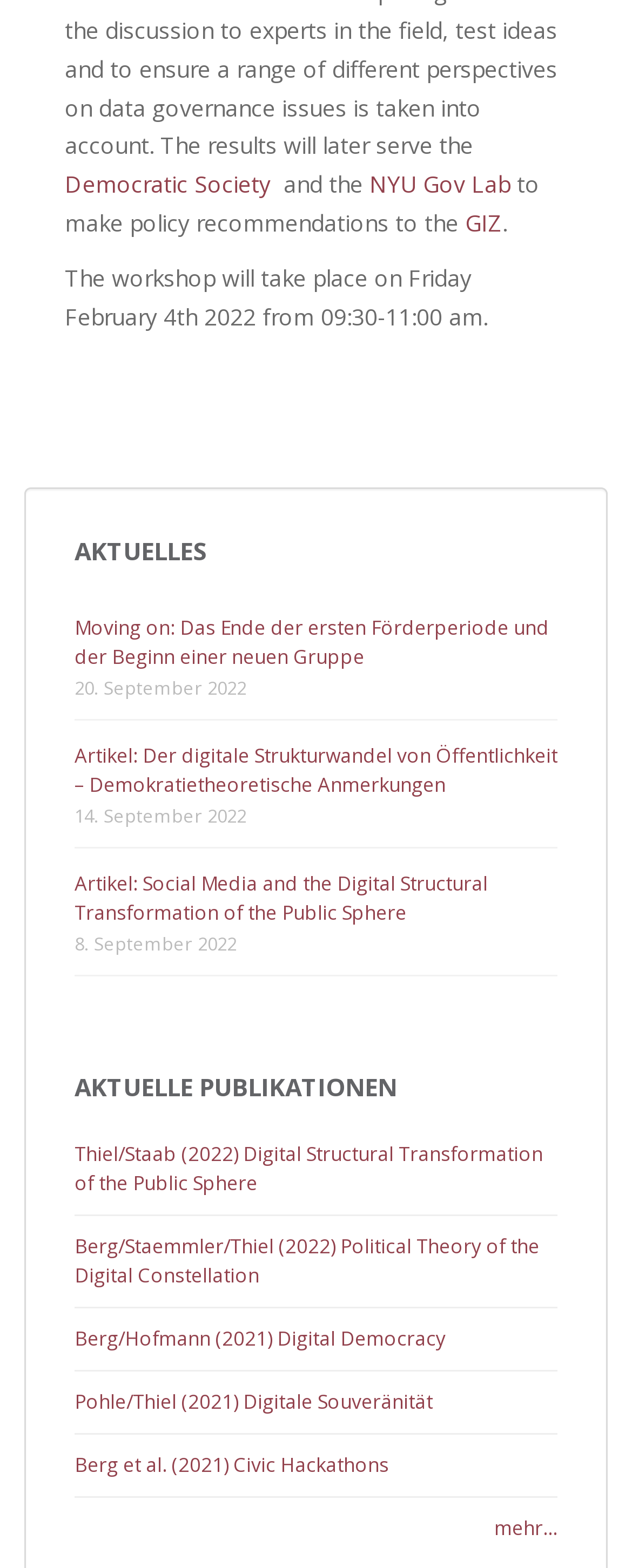Carefully observe the image and respond to the question with a detailed answer:
How many articles are listed under 'AKTUELLES'?

I counted the number of articles listed under the heading 'AKTUELLES' and found 3 articles, which are 'Moving on: Das Ende der ersten Förderperiode und der Beginn einer neuen Gruppe', 'Artikel: Der digitale Strukturwandel von Öffentlichkeit – Demokratietheoretische Anmerkungen', and 'Artikel: Social Media and the Digital Structural Transformation of the Public Sphere'.